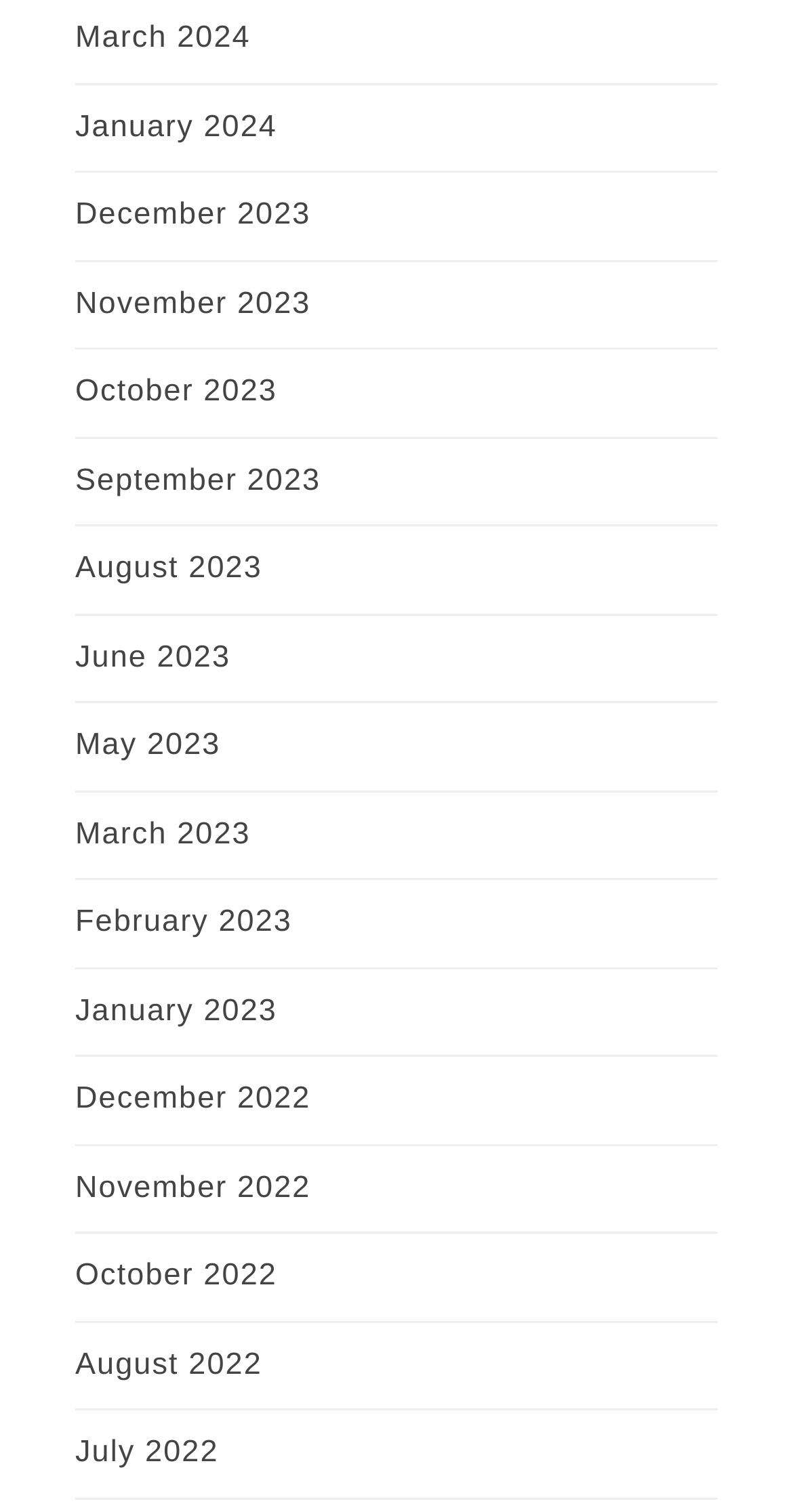Determine the bounding box coordinates of the clickable region to carry out the instruction: "browse August 2022".

[0.095, 0.89, 0.331, 0.913]